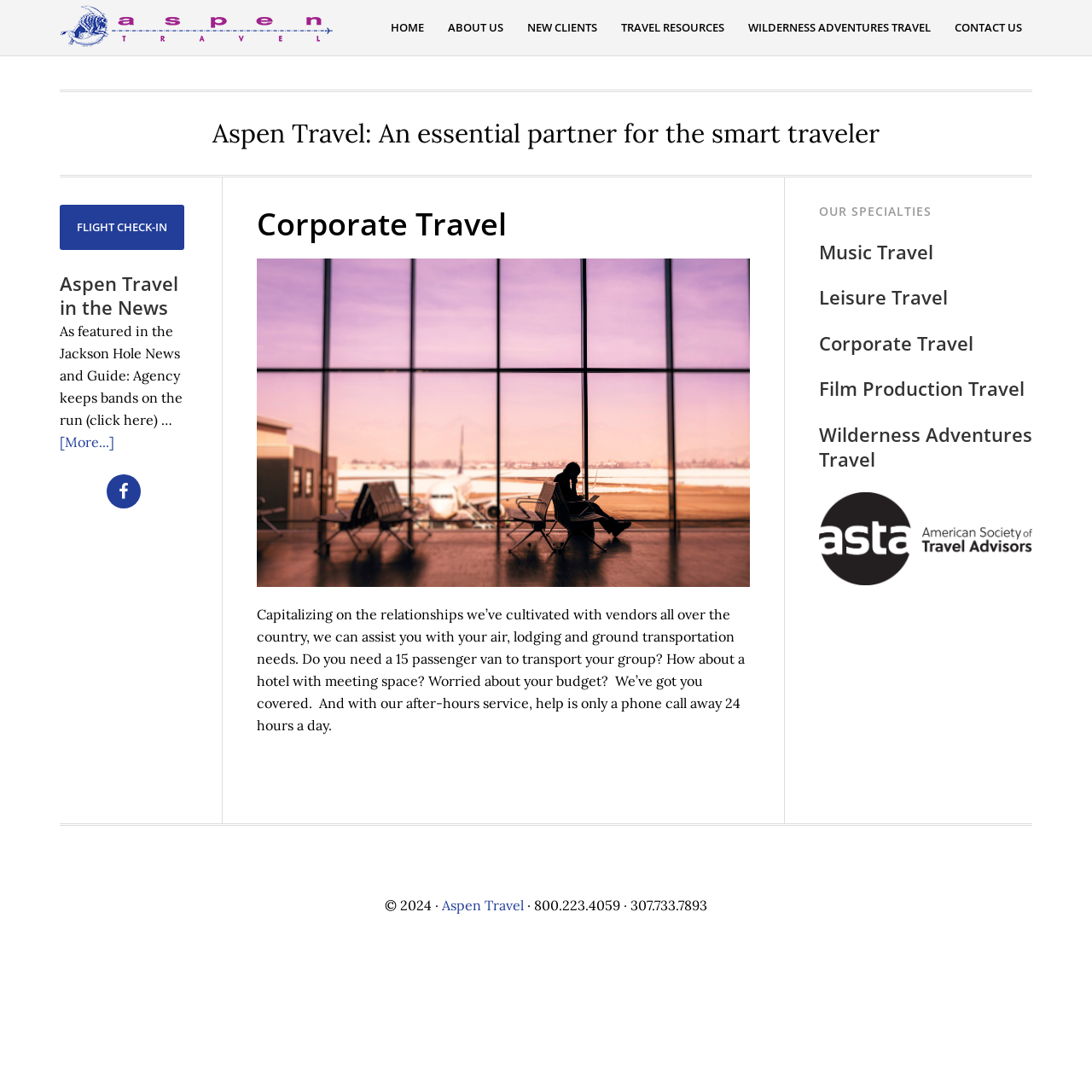What is the phone number of the company?
Please answer the question as detailed as possible.

The phone numbers of the company can be found in the footer section of the webpage, where it says '· 800.223.4059 · 307.733.7893'.